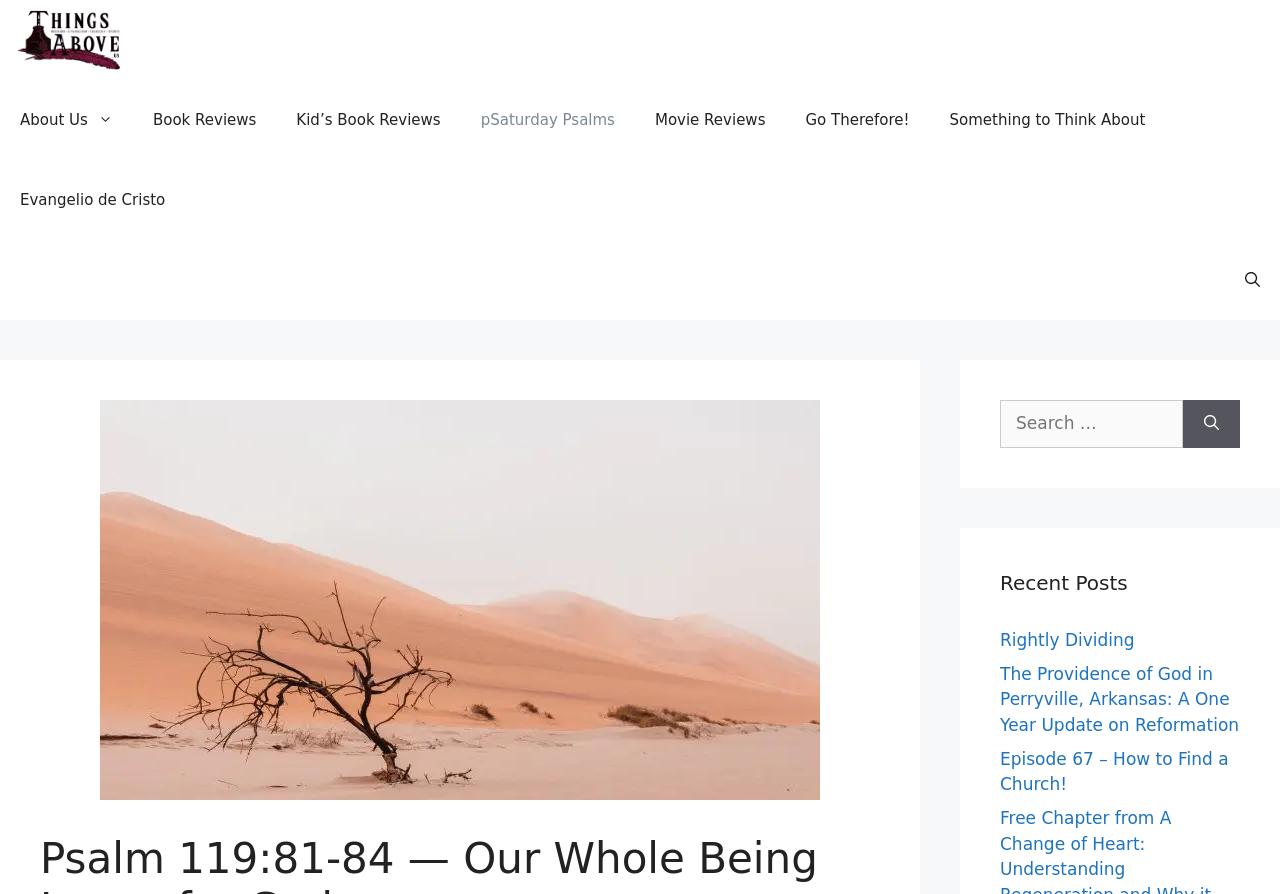Is there a search function?
Please ensure your answer to the question is detailed and covers all necessary aspects.

I found a 'searchbox' element with a label 'Search for:' and a 'Search' button, which indicates that there is a search function on the webpage.